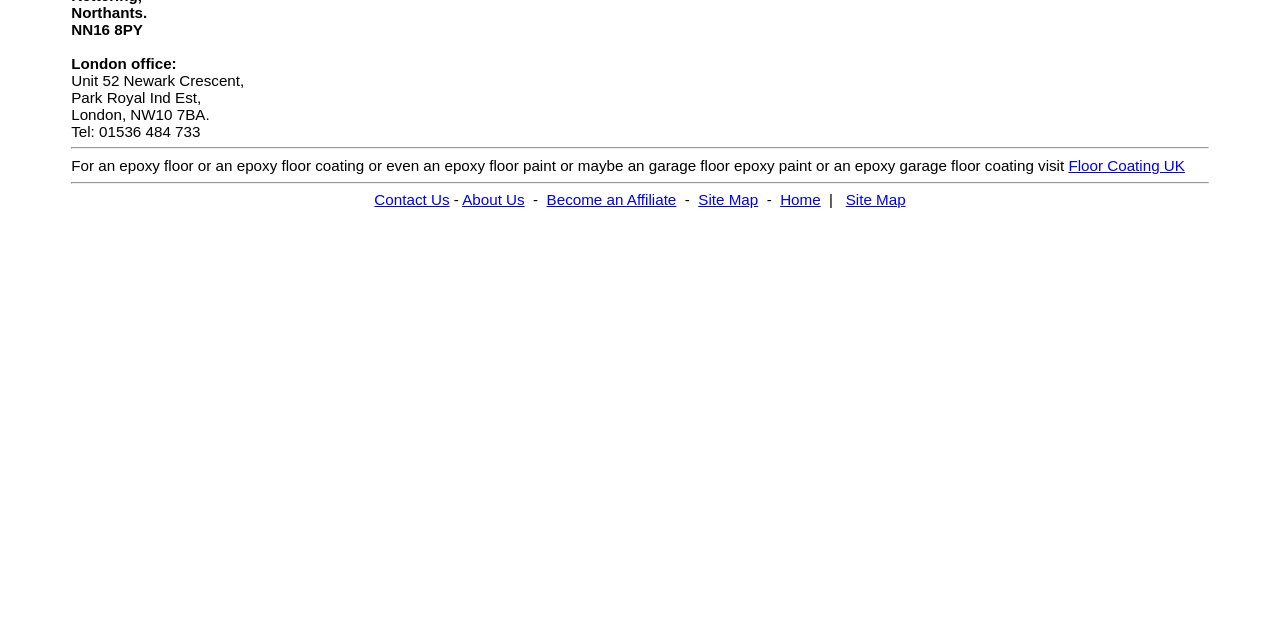Using the format (top-left x, top-left y, bottom-right x, bottom-right y), and given the element description, identify the bounding box coordinates within the screenshot: Home

[0.609, 0.299, 0.641, 0.325]